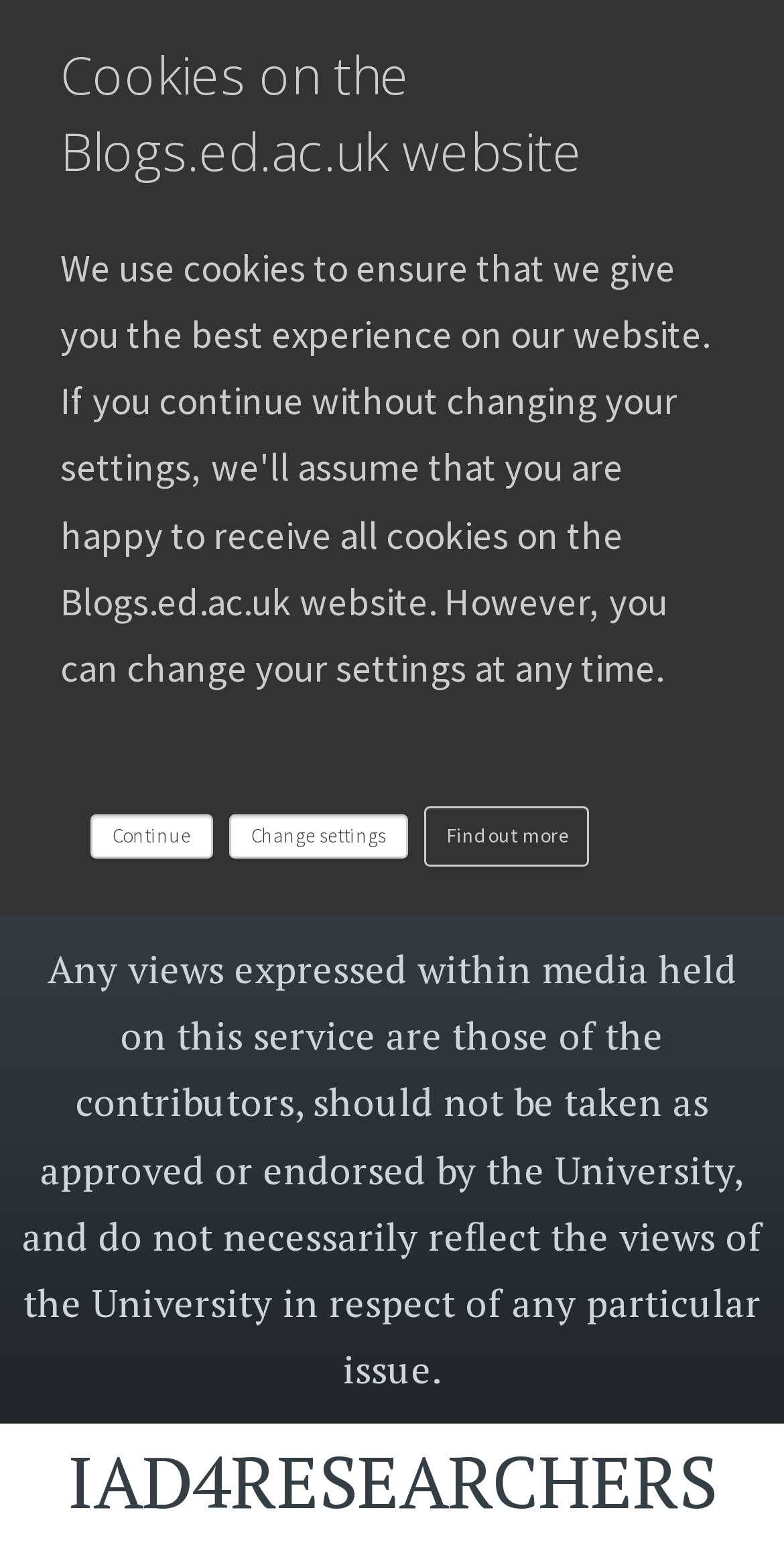Reply to the question below using a single word or brief phrase:
What is the name of the research group?

IAD4RESEARCHERS